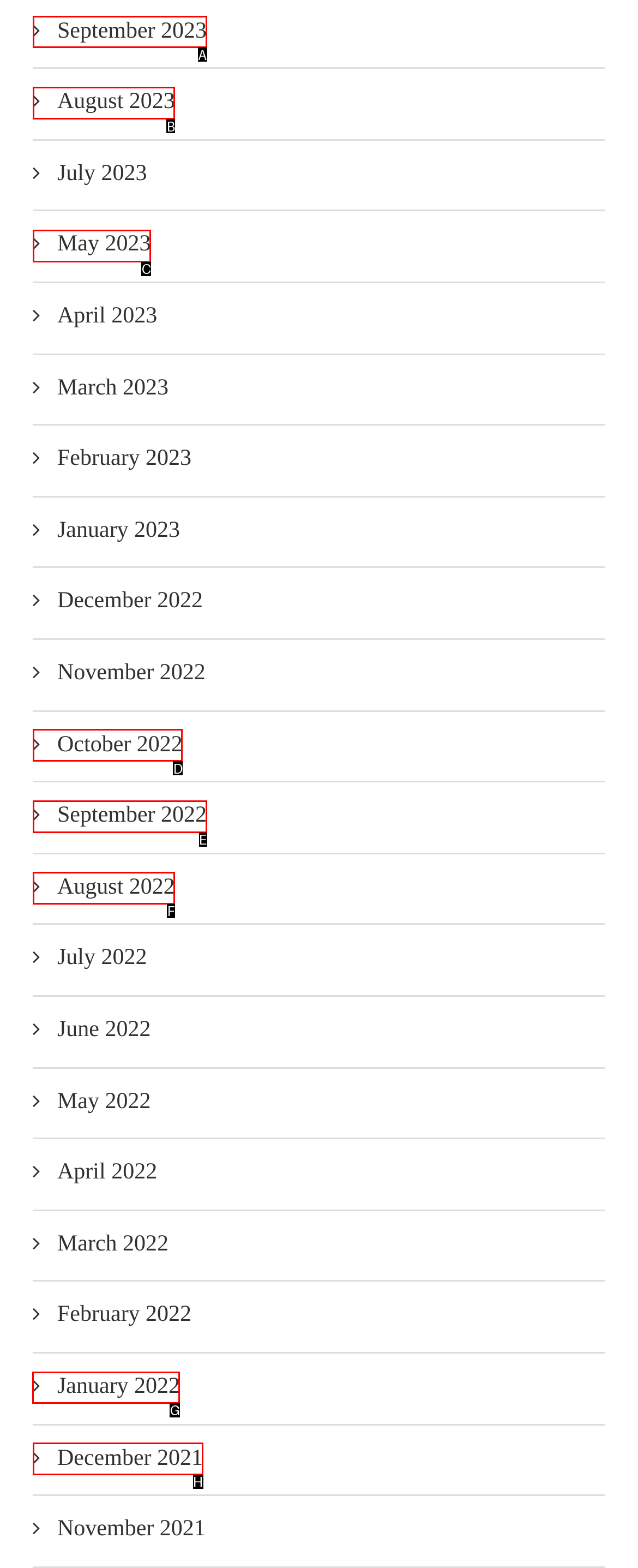Choose the HTML element that should be clicked to accomplish the task: View January 2022. Answer with the letter of the chosen option.

G